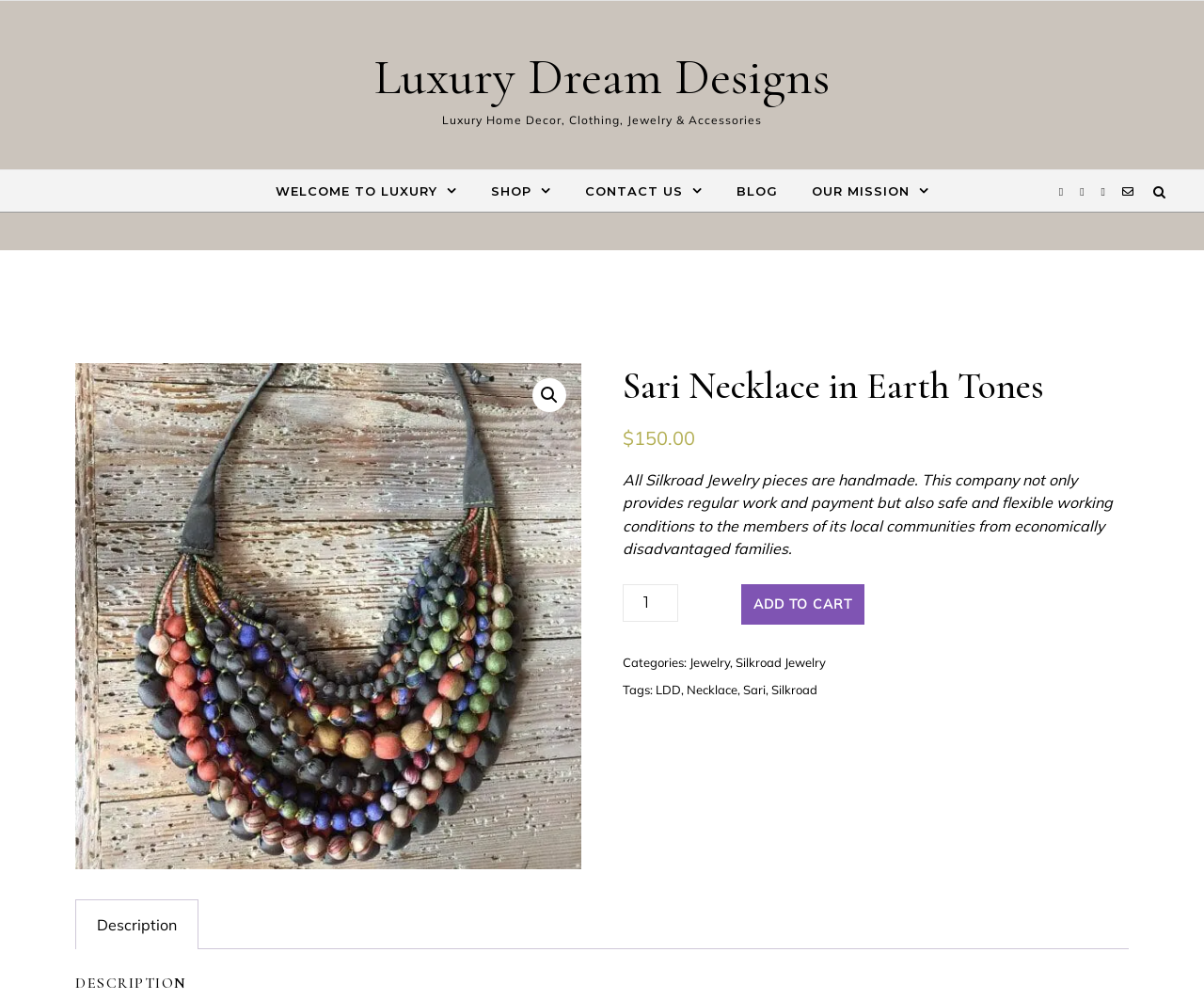Determine the bounding box coordinates of the clickable region to execute the instruction: "Click on the Luxury Dream Designs link". The coordinates should be four float numbers between 0 and 1, denoted as [left, top, right, bottom].

[0.305, 0.044, 0.695, 0.11]